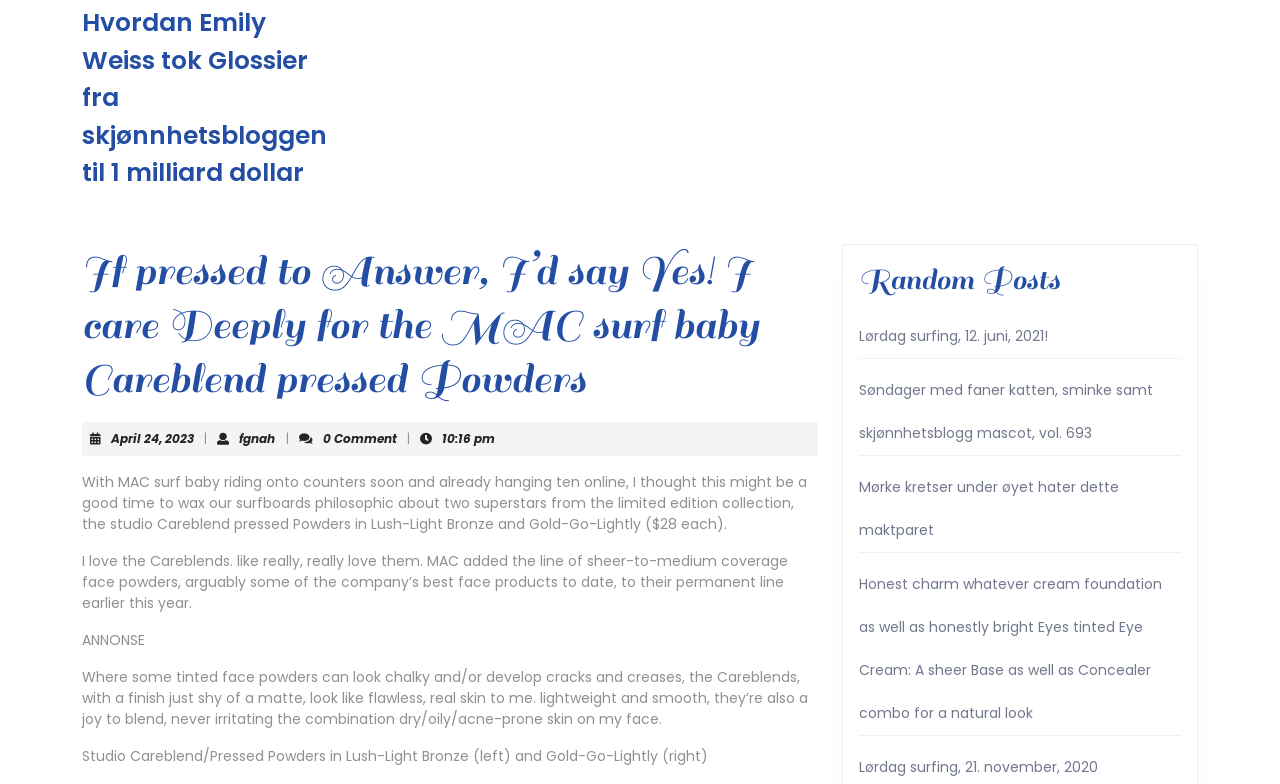How many comments are there on the article? Refer to the image and provide a one-word or short phrase answer.

0